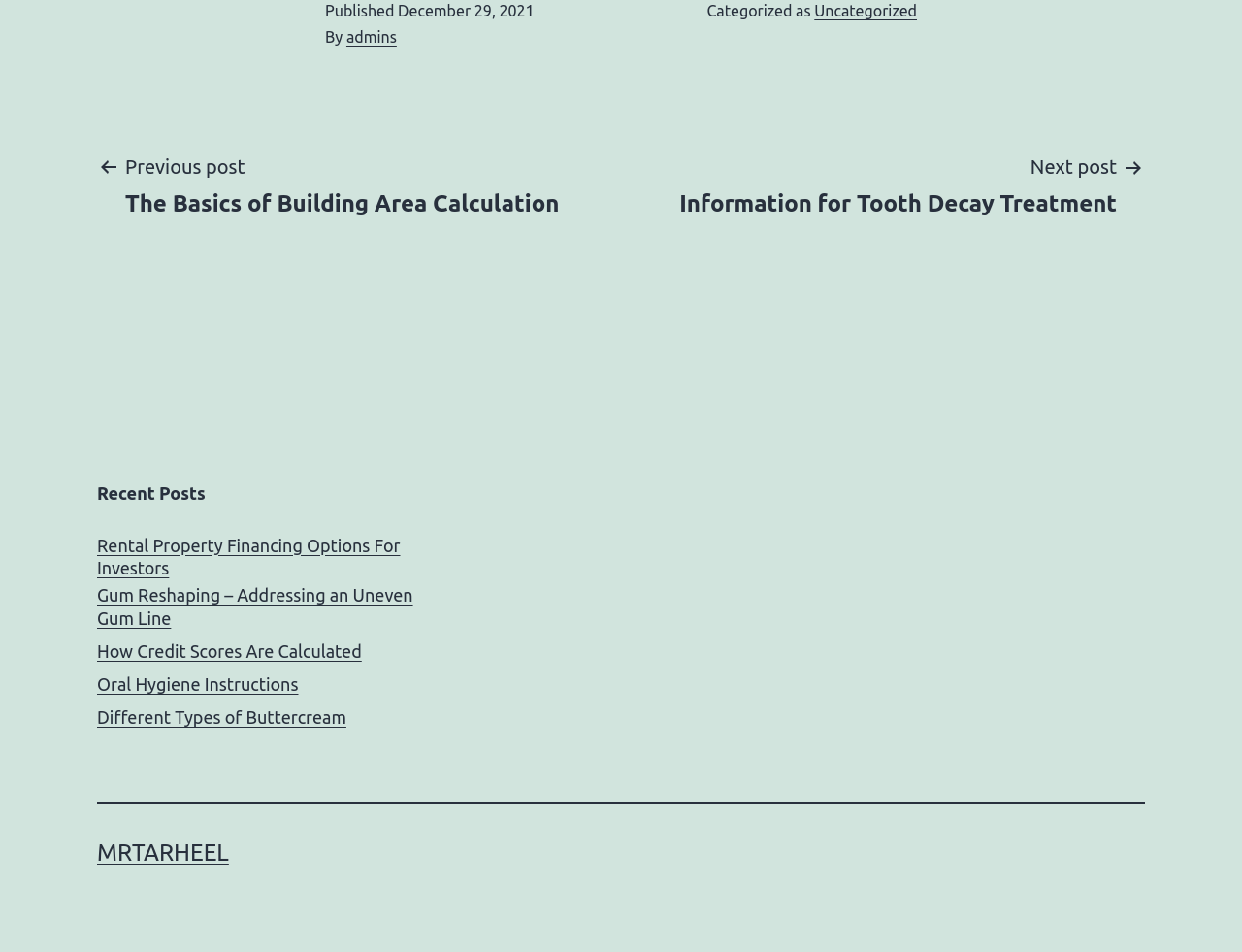What is the author of the post?
Please provide a single word or phrase as your answer based on the screenshot.

admins